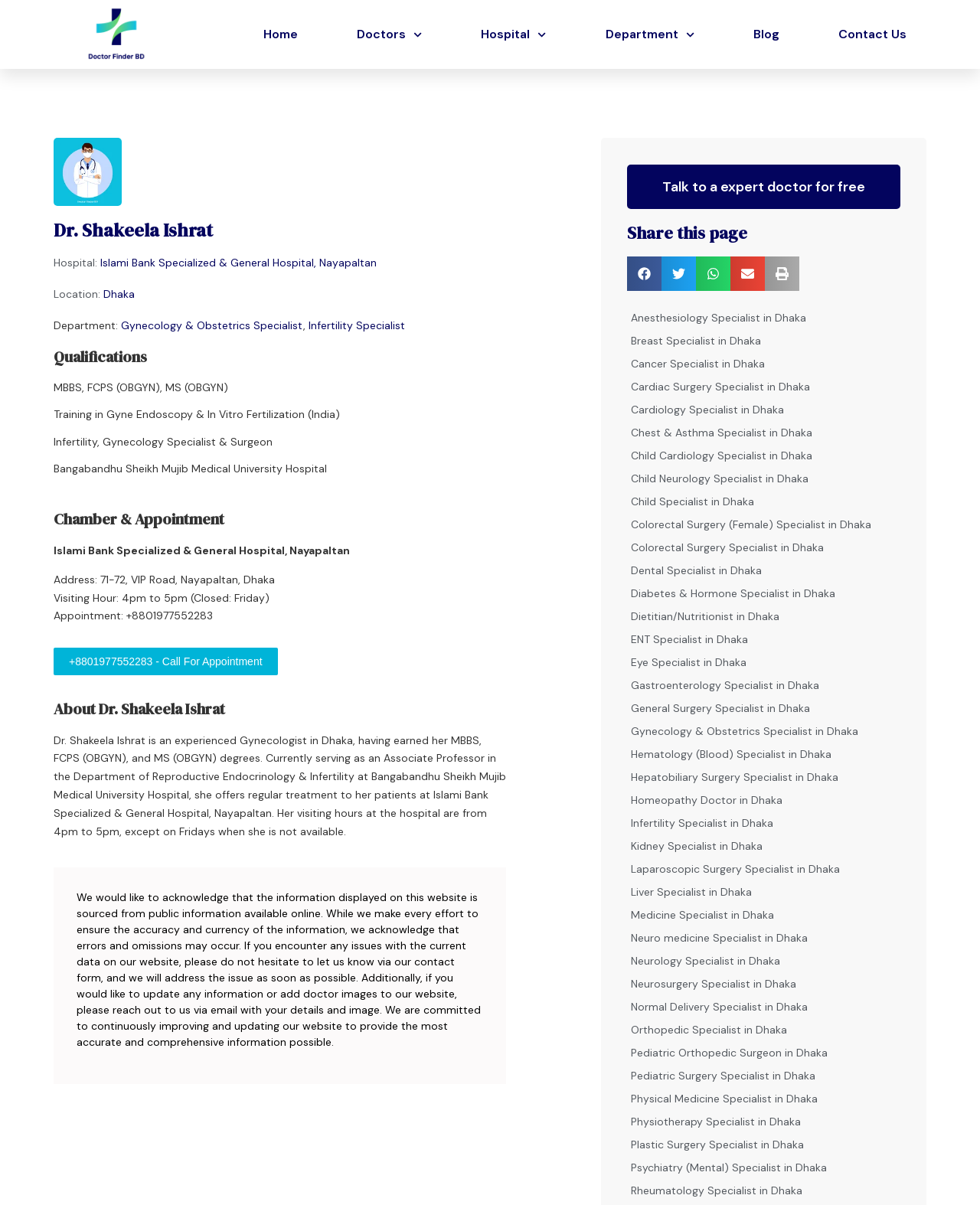Pinpoint the bounding box coordinates of the area that should be clicked to complete the following instruction: "Call the doctor using the phone number". The coordinates must be given as four float numbers between 0 and 1, i.e., [left, top, right, bottom].

[0.055, 0.542, 0.283, 0.565]